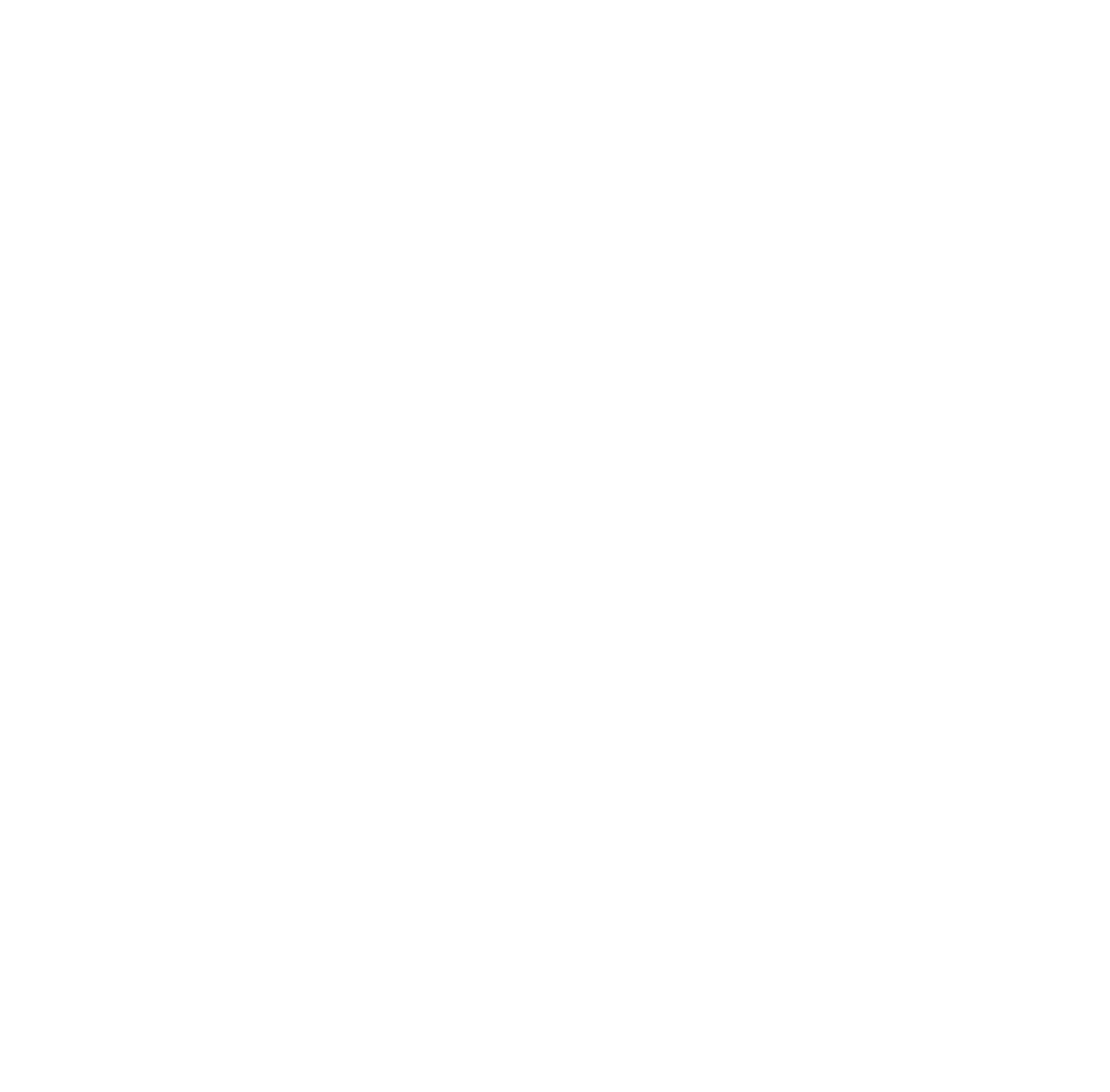Given the element description 1, predict the bounding box coordinates for the UI element in the webpage screenshot. The format should be (top-left x, top-left y, bottom-right x, bottom-right y), and the values should be between 0 and 1.

[0.425, 0.552, 0.45, 0.587]